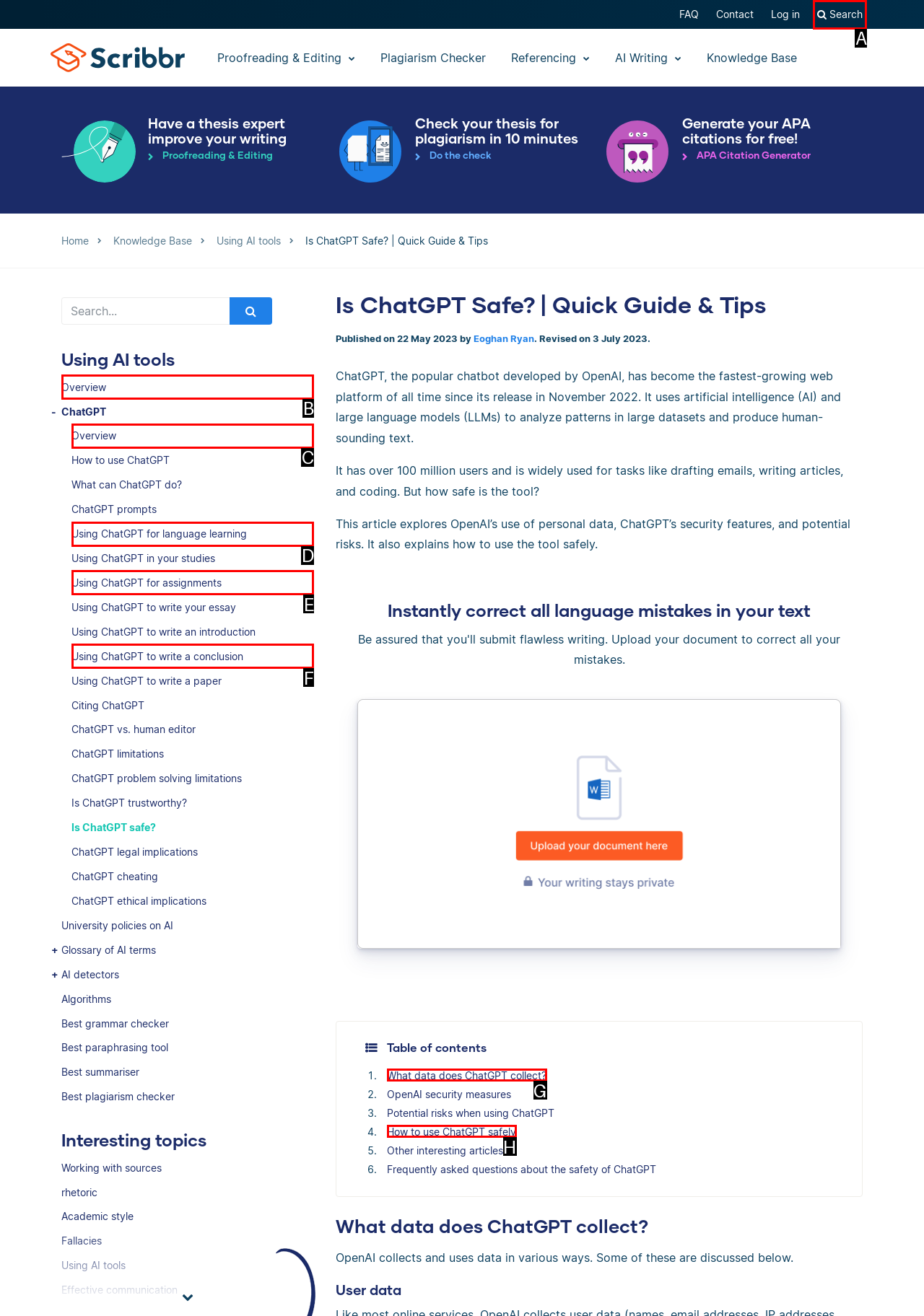Which HTML element should be clicked to perform the following task: Search for something
Reply with the letter of the appropriate option.

A